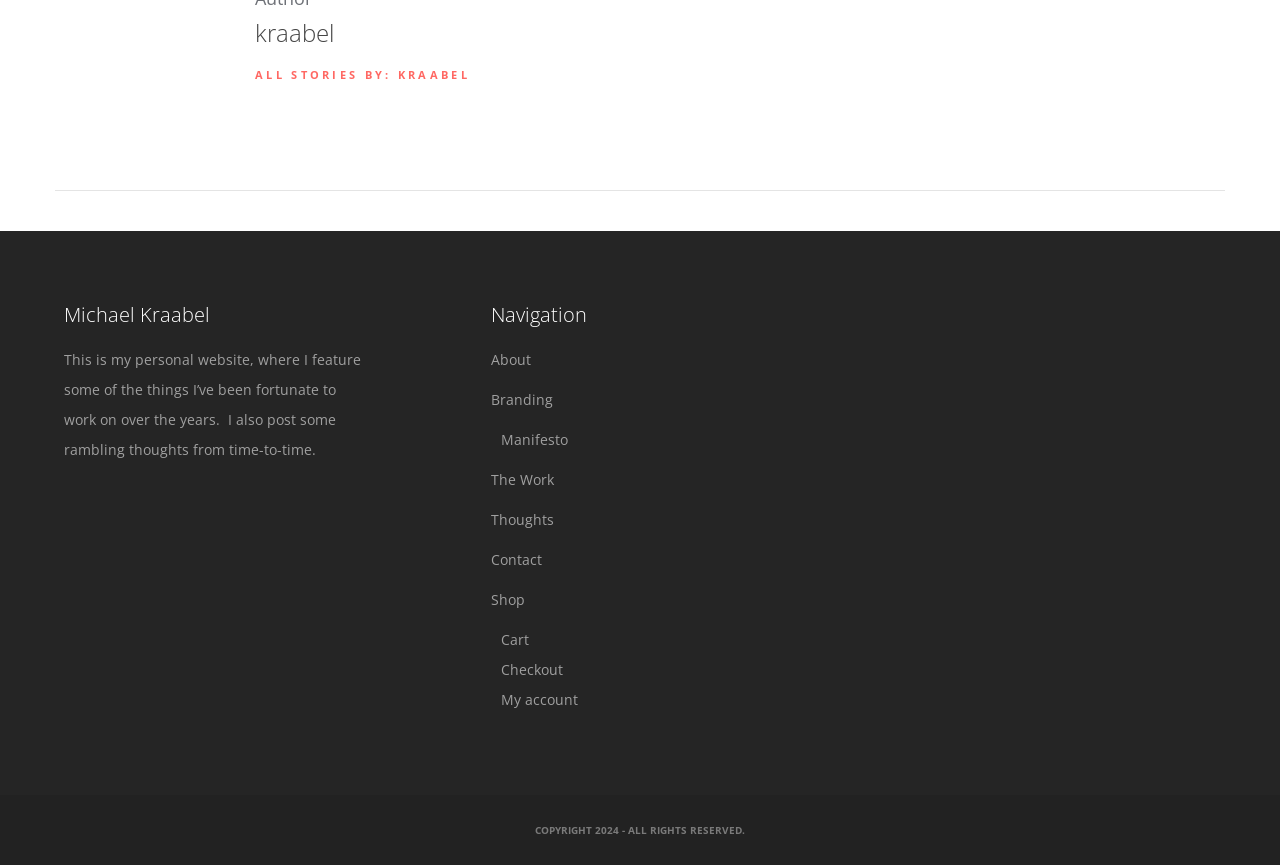Locate the bounding box of the UI element based on this description: "The Work". Provide four float numbers between 0 and 1 as [left, top, right, bottom].

[0.383, 0.543, 0.433, 0.565]